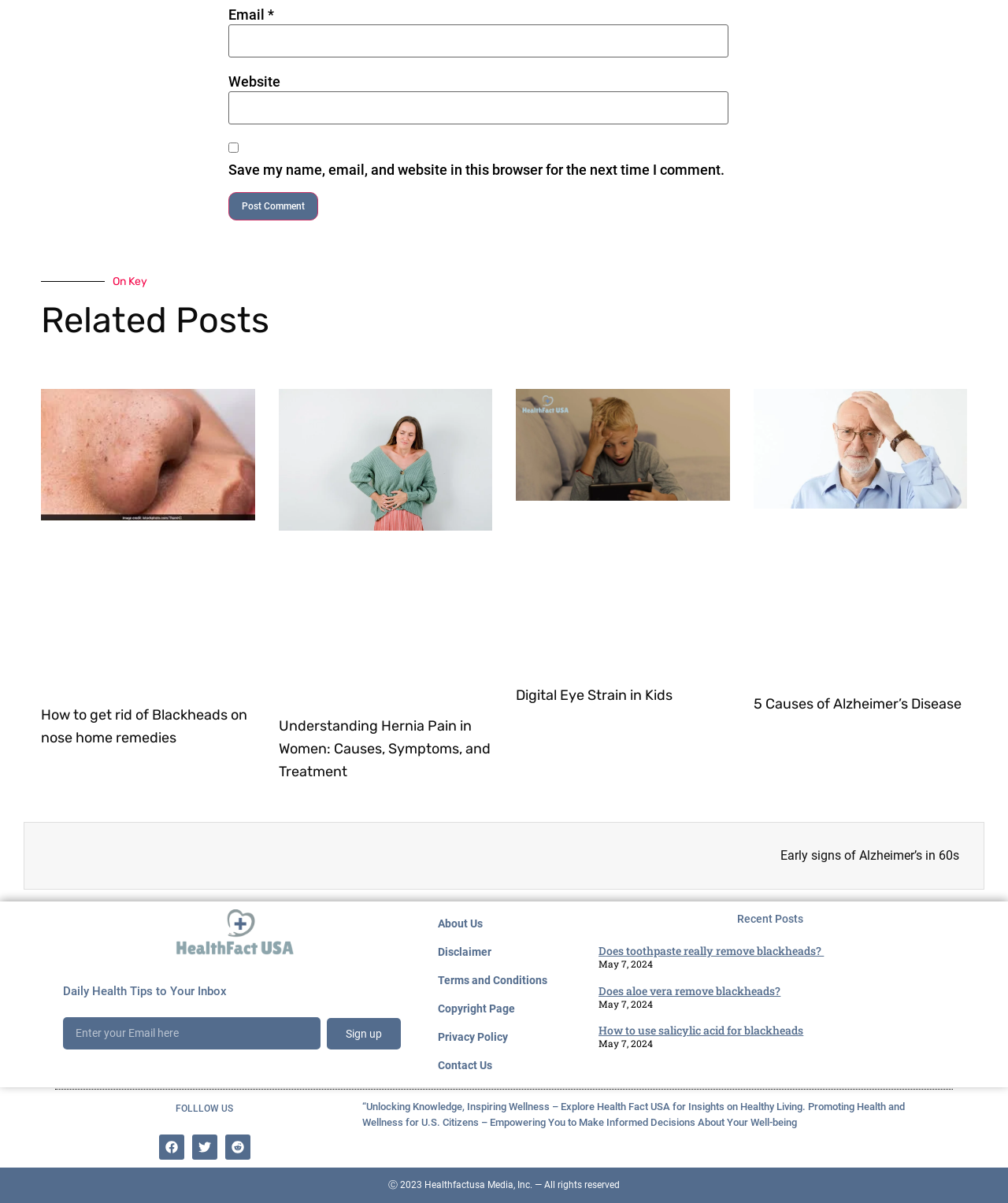Please give the bounding box coordinates of the area that should be clicked to fulfill the following instruction: "Enter email address". The coordinates should be in the format of four float numbers from 0 to 1, i.e., [left, top, right, bottom].

[0.227, 0.02, 0.723, 0.047]